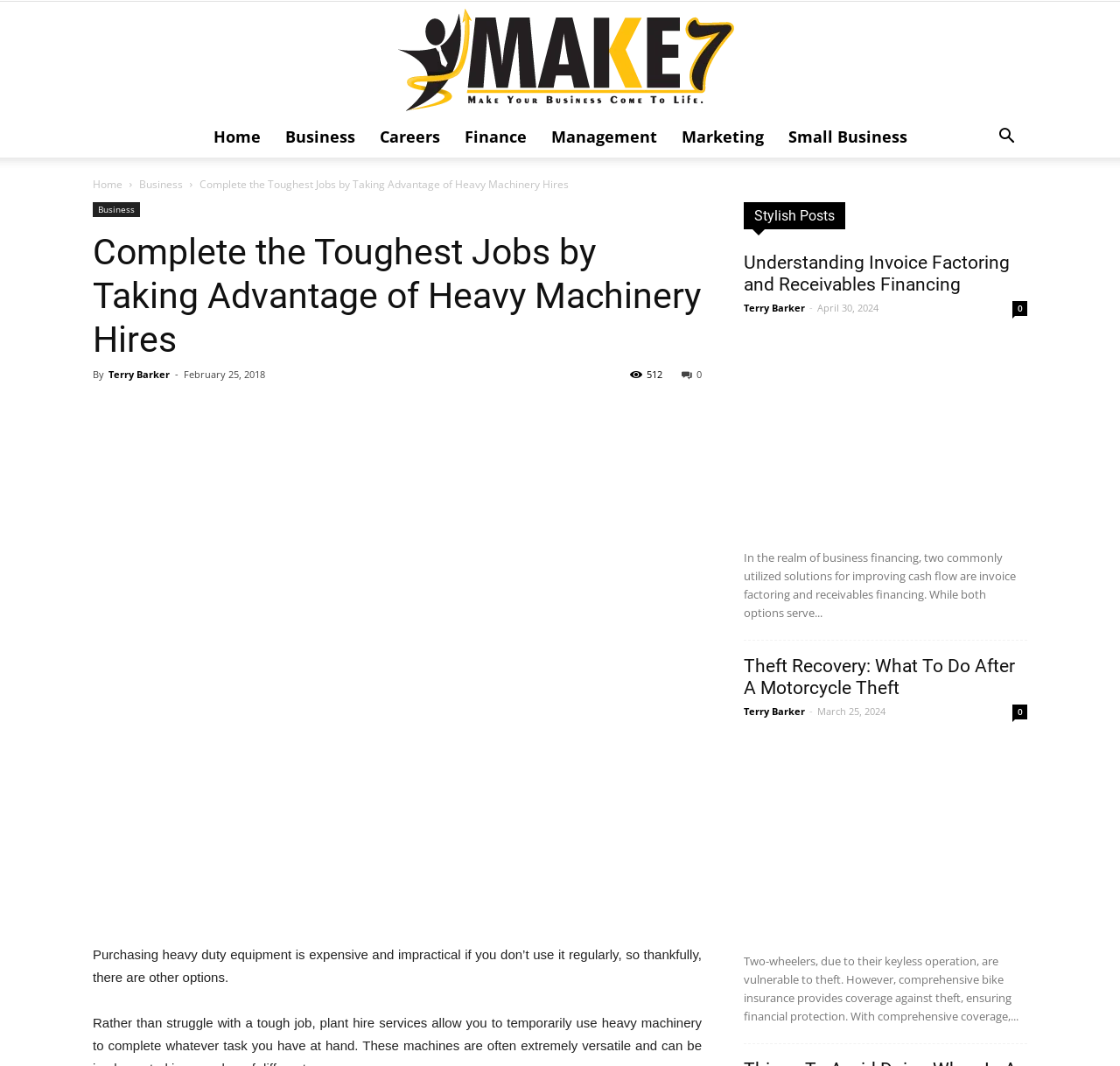Please answer the following question using a single word or phrase: 
What is the date of the second article?

April 30, 2024